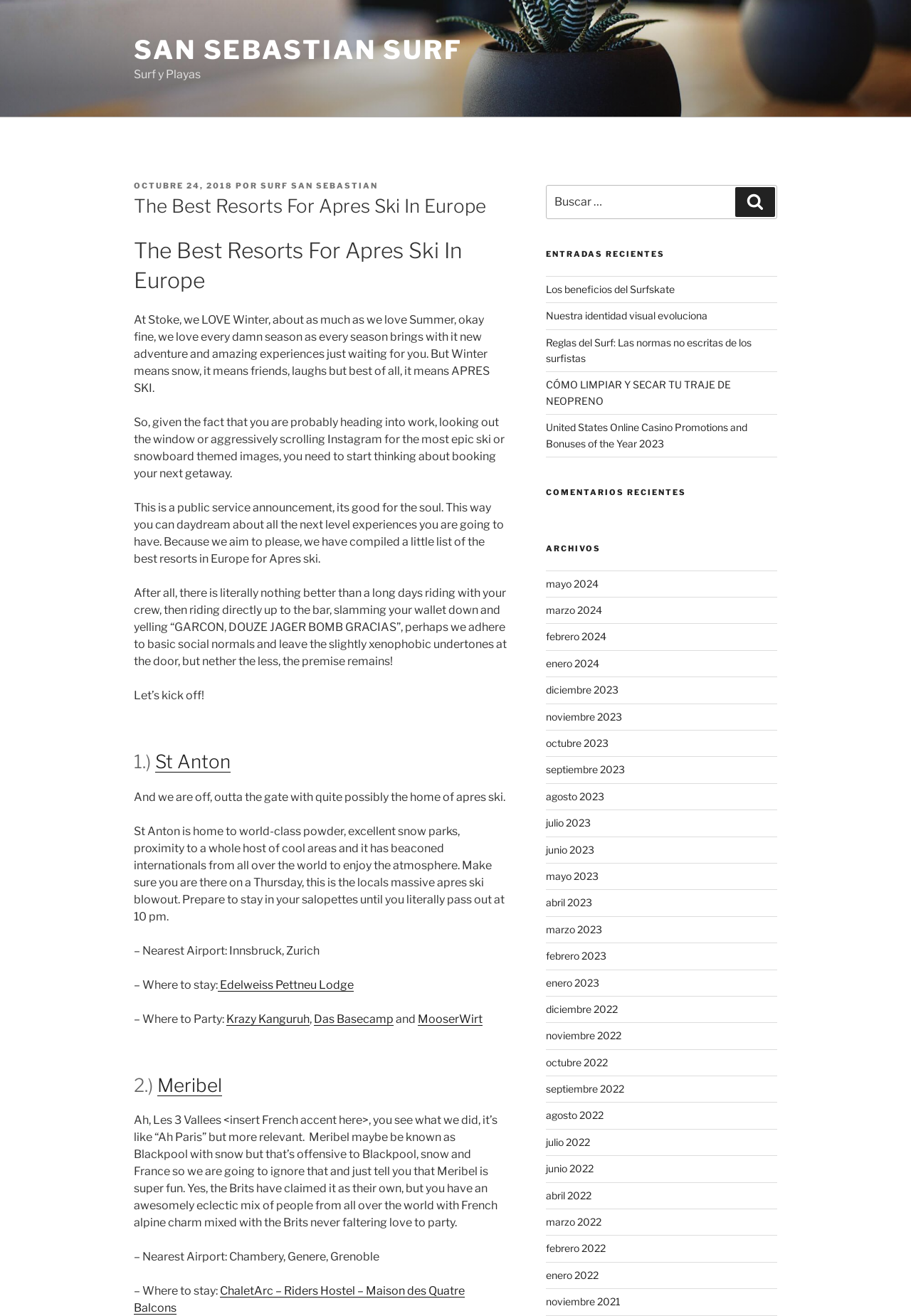Provide a short answer using a single word or phrase for the following question: 
What is the first resort mentioned for Apres Ski in Europe?

St Anton